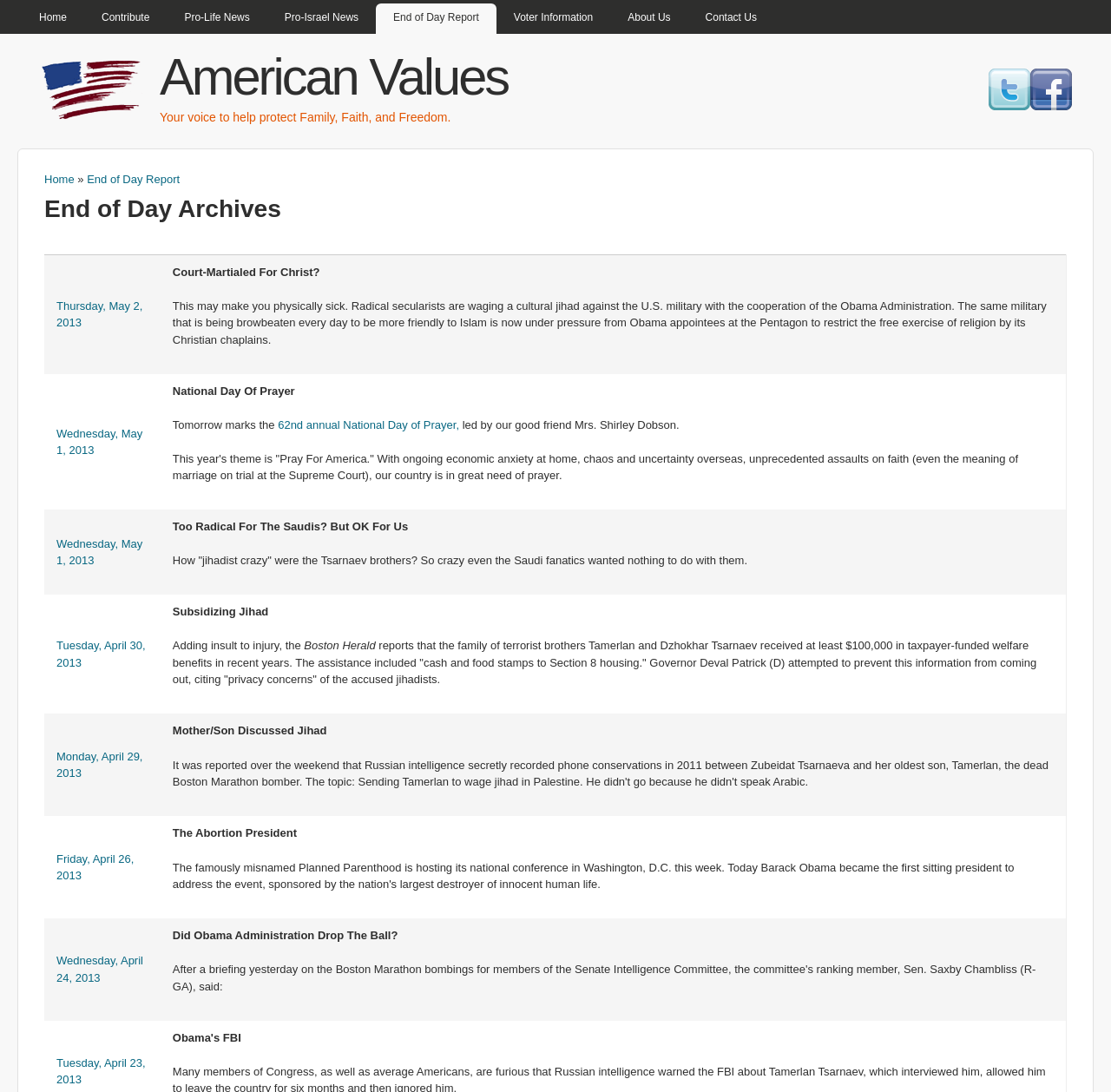Create a detailed summary of all the visual and textual information on the webpage.

The webpage is titled "End of Day Archives | American Values" and appears to be a news archive page. At the top, there is a main menu with links to various sections, including "Home", "Contribute", "Pro-Life News", "Pro-Israel News", "End of Day Report", "Voter Information", "About Us", and "Contact Us". Below the main menu, there is a logo of American Values, accompanied by a heading that reads "American Values" and a subheading that describes the organization's mission.

On the top-right corner, there are social media links to Twitter and Facebook. Below the logo, there is a heading that reads "You are here" and a breadcrumb trail that shows the current page's location in the website's hierarchy.

The main content of the page is a table with multiple rows, each containing a date and a corresponding news article. There are 7 rows in total, with dates ranging from Thursday, May 2, 2013, to Wednesday, April 24, 2013. Each news article is a brief summary of a news story, with links to read more. The articles appear to be related to current events, politics, and social issues.

The layout of the page is clean and organized, with clear headings and concise text. The use of a table to display the news articles makes it easy to scan and read. Overall, the webpage appears to be a useful resource for those interested in staying up-to-date on current events and news from a conservative perspective.